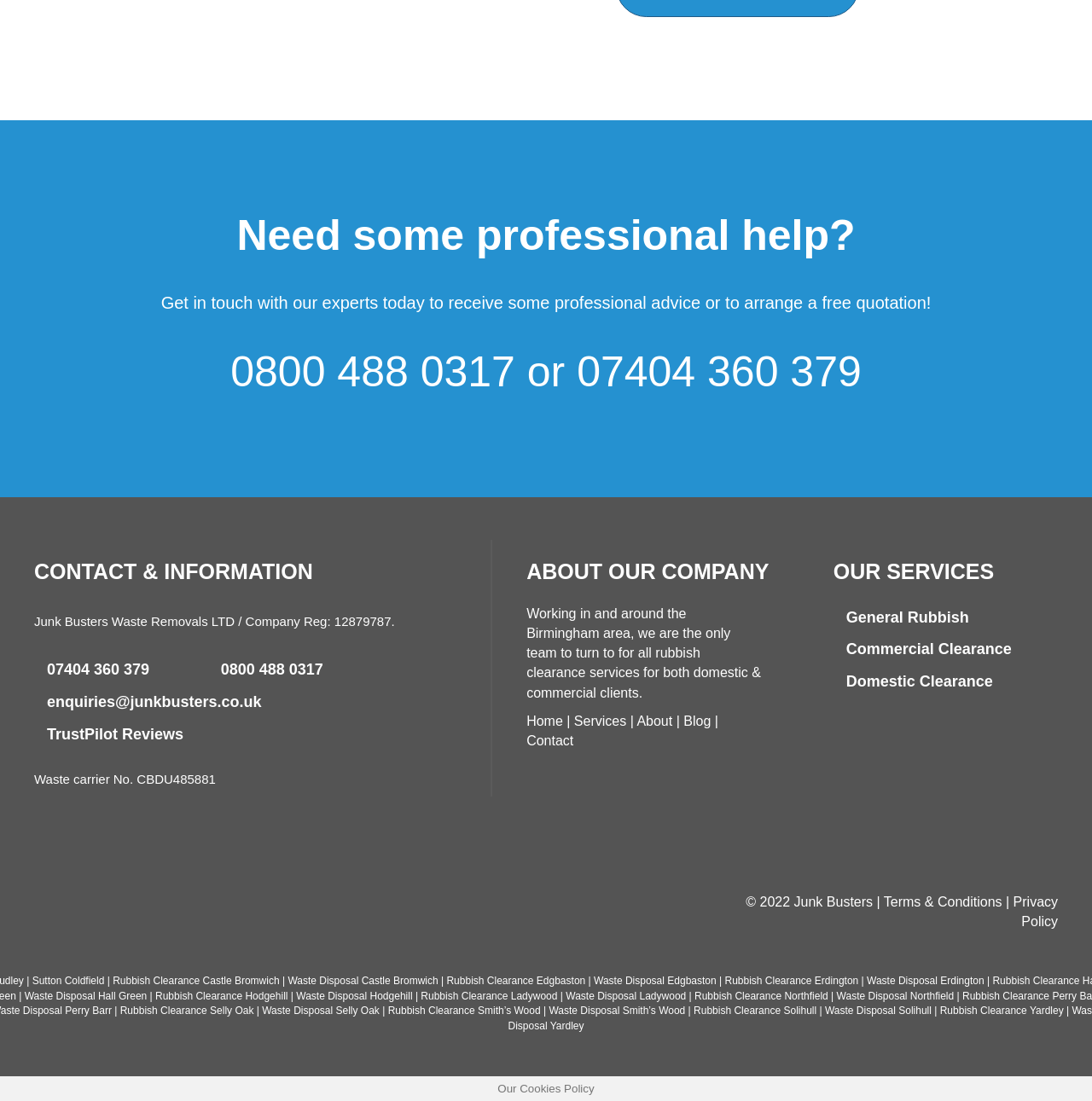Identify the bounding box coordinates of the HTML element based on this description: "Blog".

None